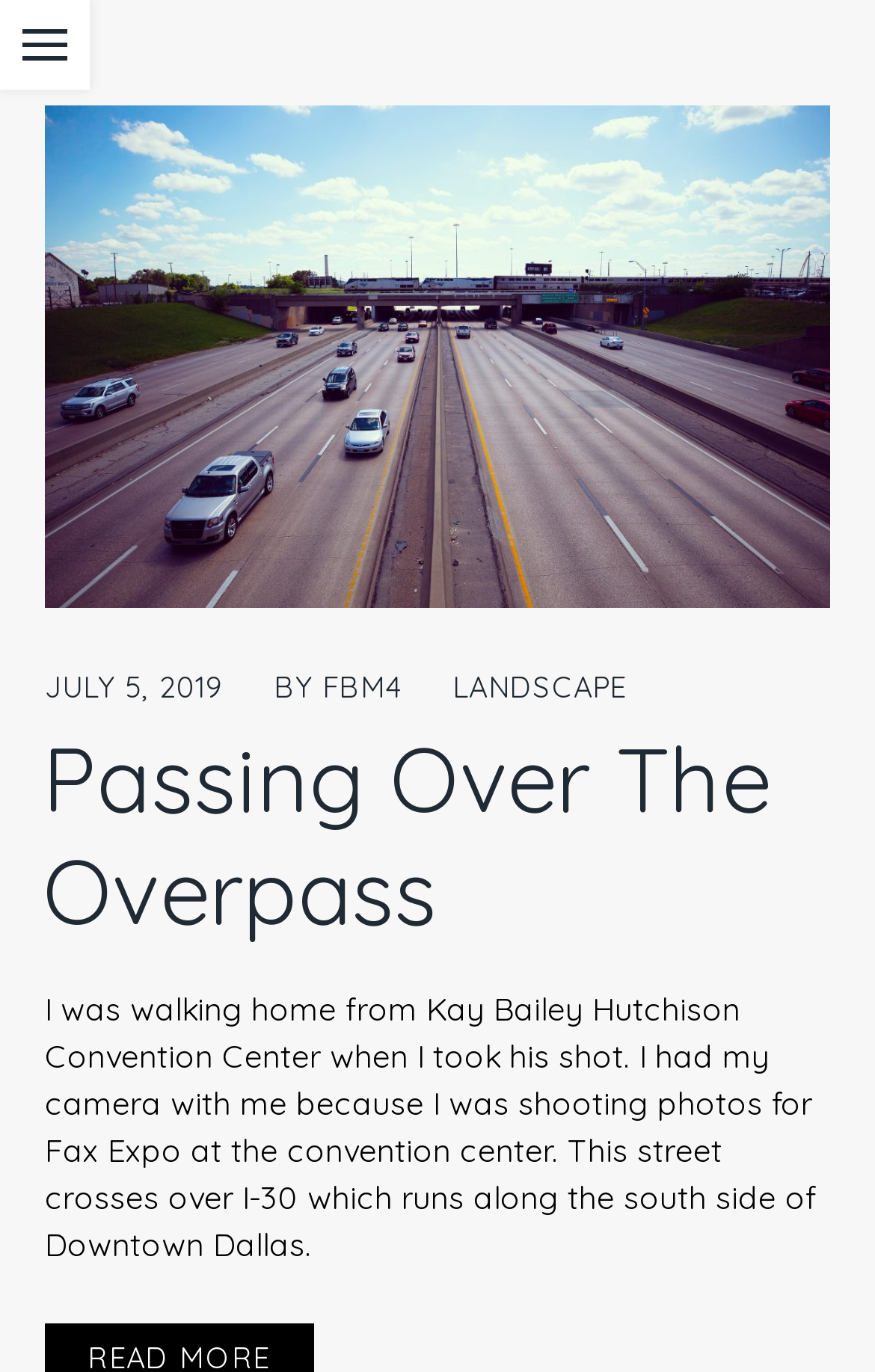What is the title of the image?
Please craft a detailed and exhaustive response to the question.

I determined the title of the image by looking at the OCR text of the image element, which is 'Passing Over The Overpass'.